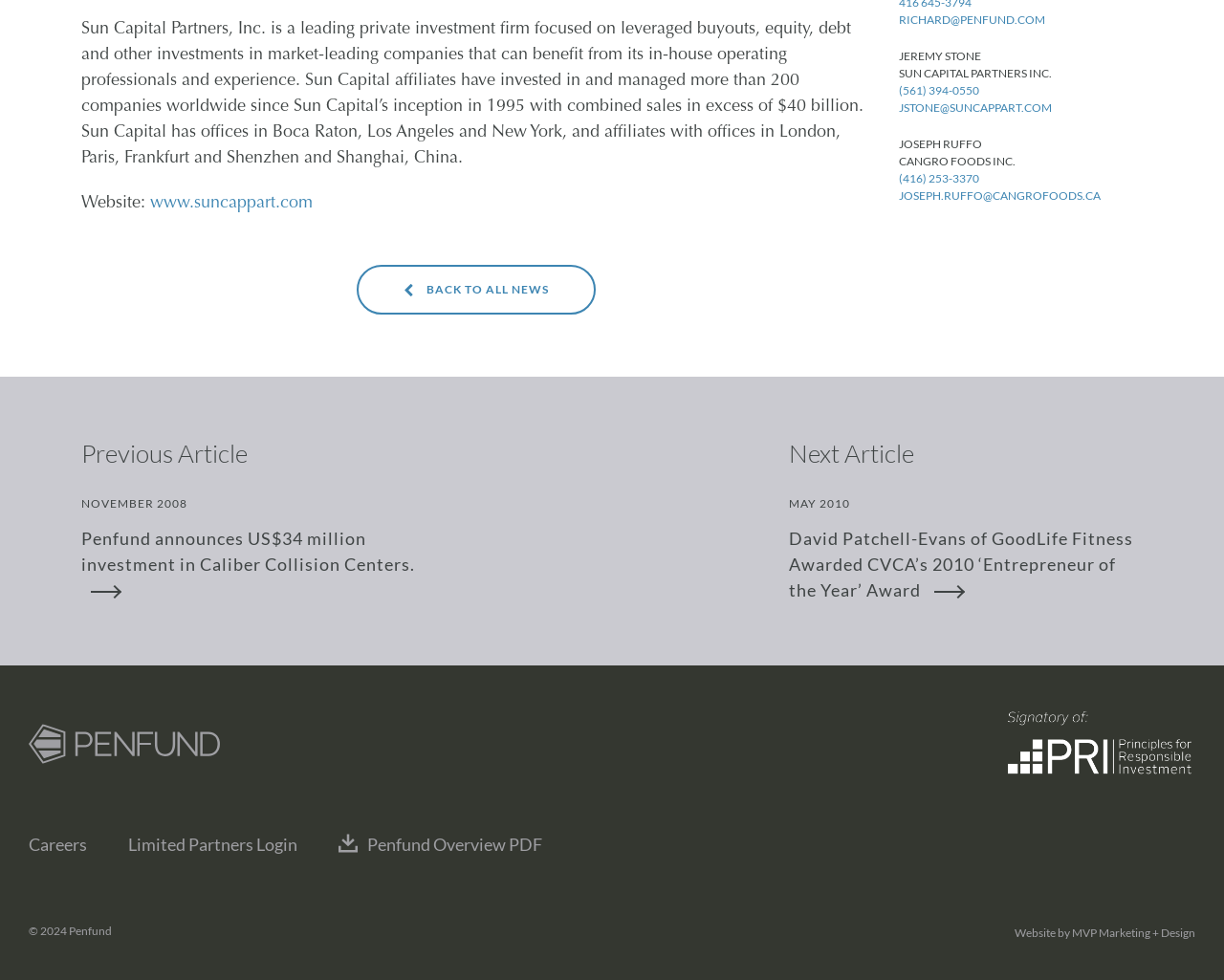What is the website of Sun Capital Partners, Inc.?
Respond to the question with a single word or phrase according to the image.

www.suncappart.com